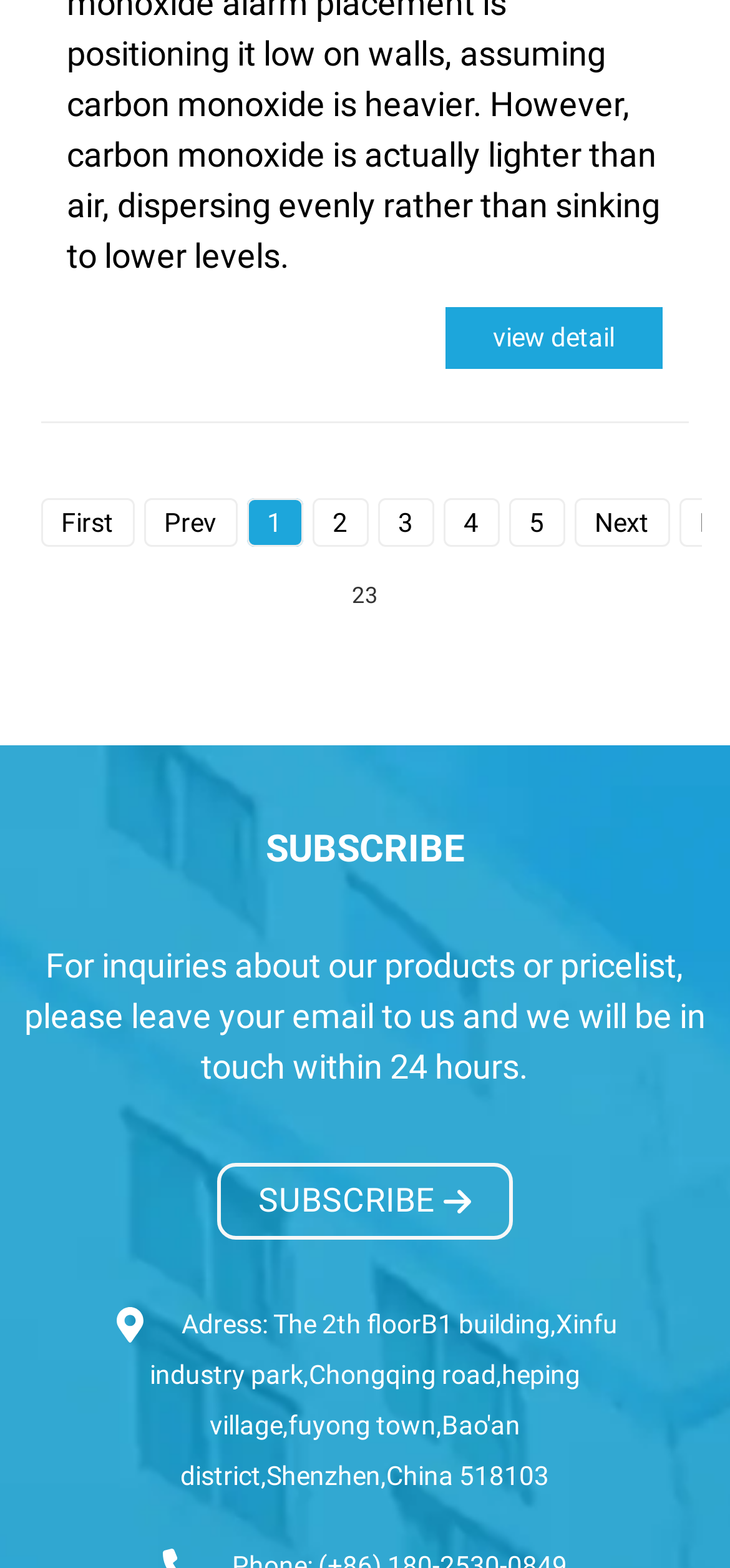Give the bounding box coordinates for the element described as: "Next".

[0.787, 0.318, 0.917, 0.349]